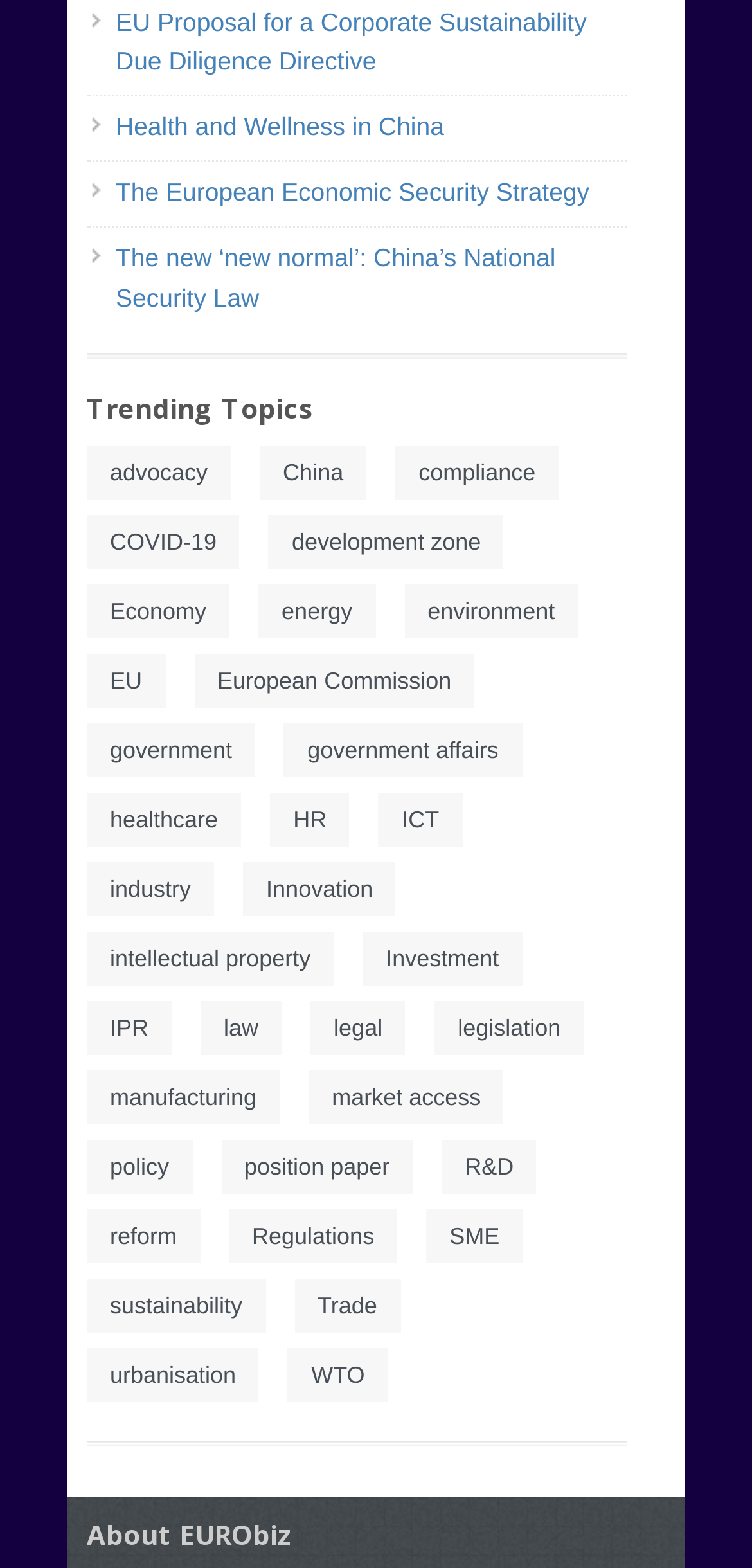How many categories are on the webpage?
Identify the answer in the screenshot and reply with a single word or phrase.

2